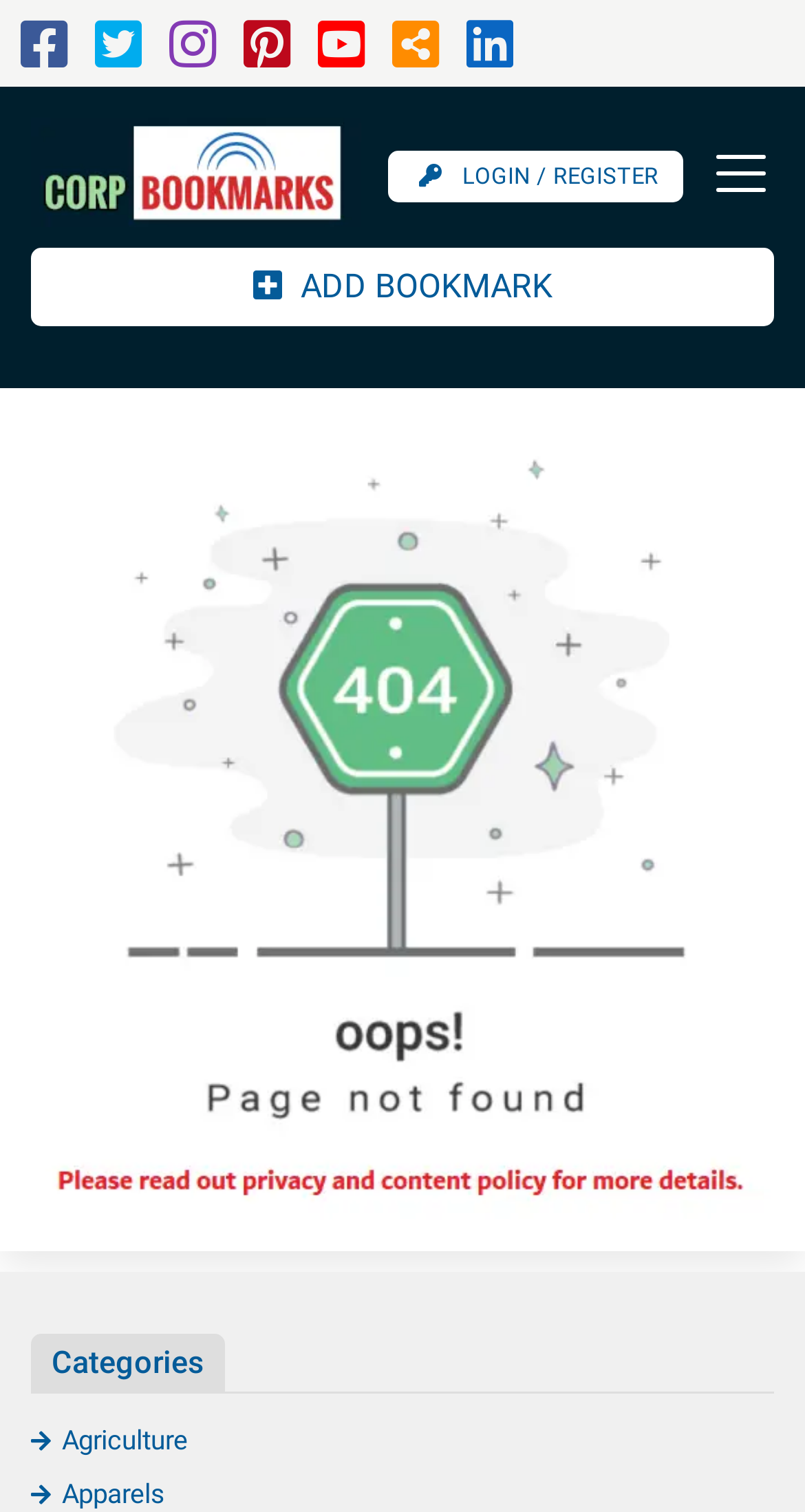Please find the bounding box coordinates of the clickable region needed to complete the following instruction: "View Agriculture category". The bounding box coordinates must consist of four float numbers between 0 and 1, i.e., [left, top, right, bottom].

[0.038, 0.943, 0.233, 0.963]